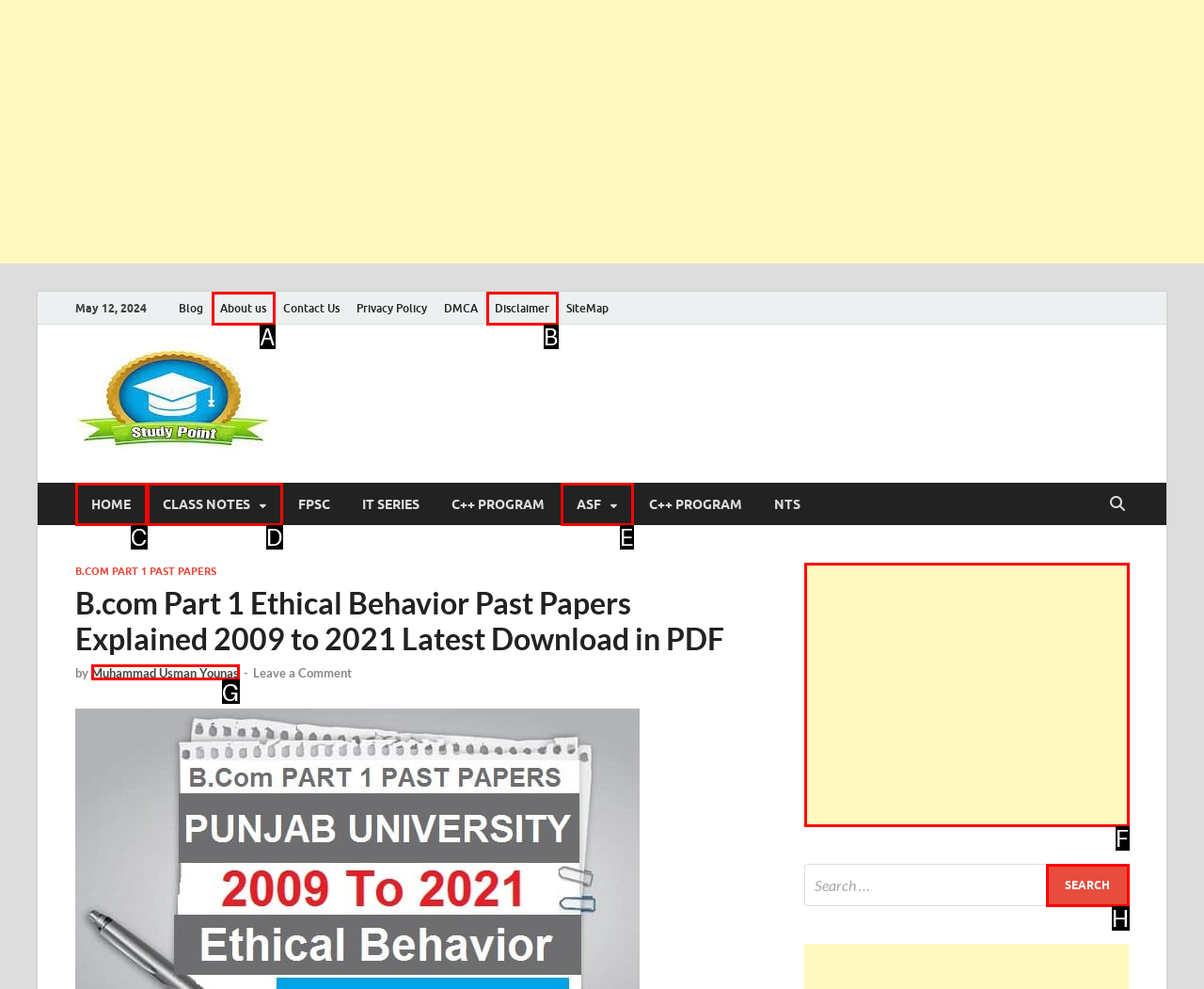Which option corresponds to the following element description: ASF?
Please provide the letter of the correct choice.

E